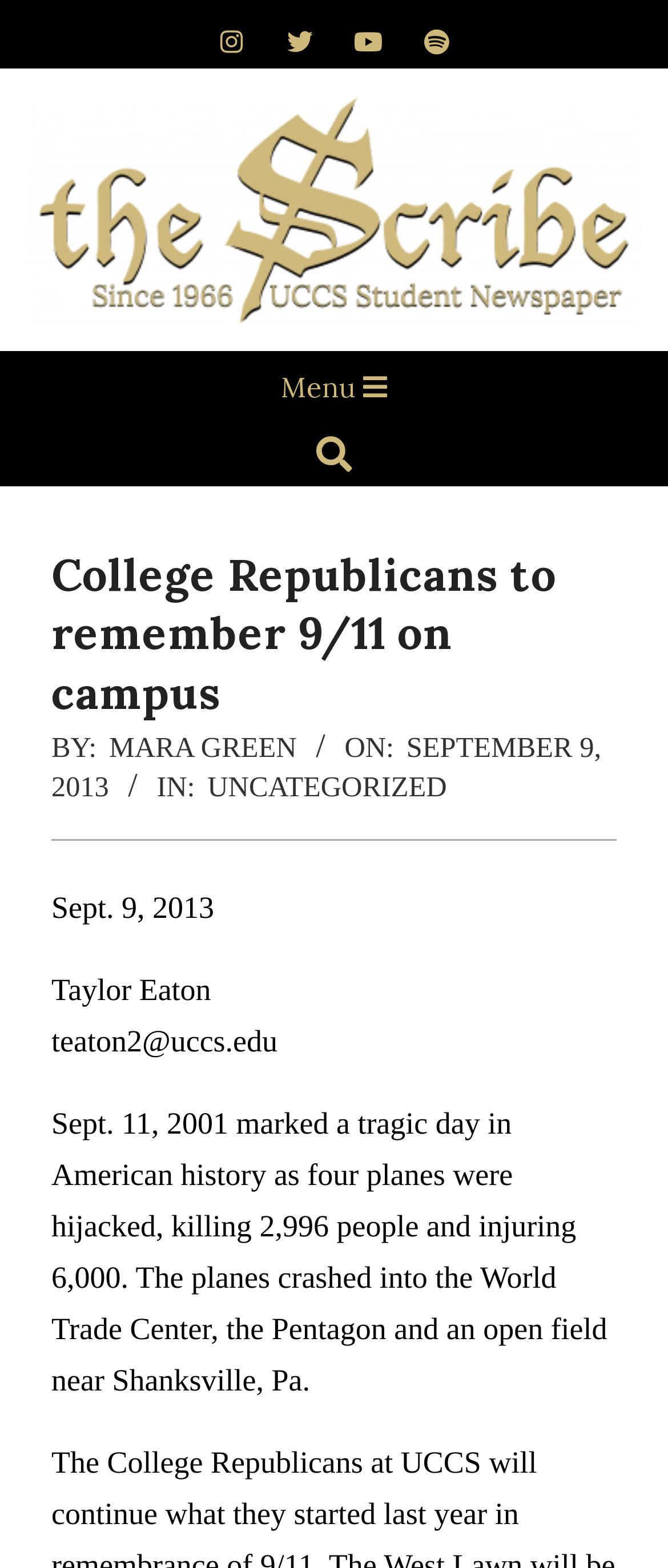Use a single word or phrase to answer the question:
What is the category of the article?

UNCATEGORIZED